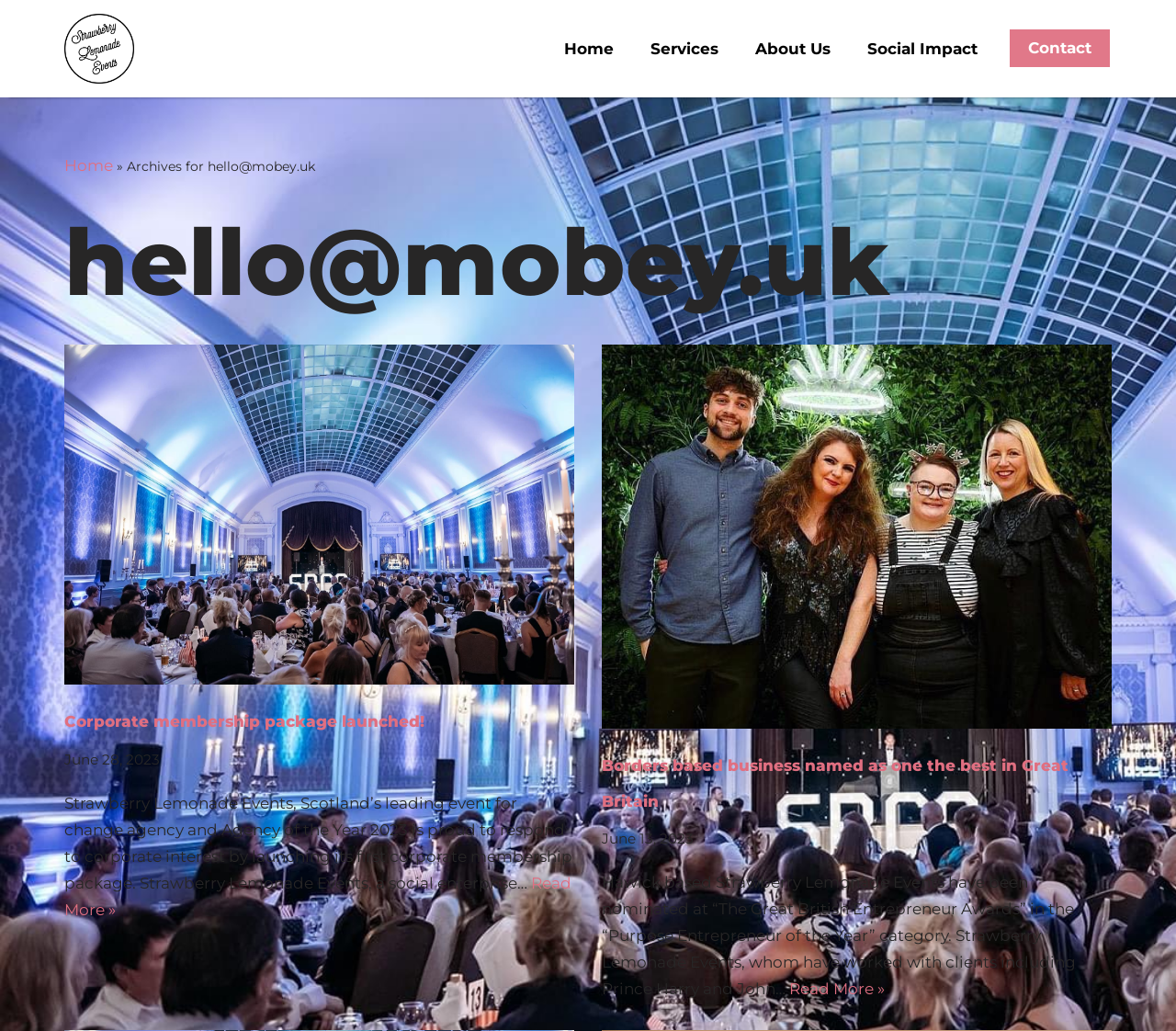Construct a thorough caption encompassing all aspects of the webpage.

This webpage appears to be a blog or author page for "hello@mobey.uk" at Strawberry Lemonade Events. At the top, there is a navigation menu with links to "Home", "Services", "About Us", "Social Impact", and "Contact". 

Below the navigation menu, there is a heading with the author's name, "hello@mobey.uk". Underneath the heading, there are two articles or blog posts. The first article has a heading "Corporate membership package launched!" and a link to read more. The article text describes the launch of a corporate membership package by Strawberry Lemonade Events. There is also a timestamp for the article, dated June 28, 2023.

The second article has a heading "Borders based business named as one the best in Great Britain" and a link to read more. The article text describes Strawberry Lemonade Events being nominated for an award at "The Great British Entrepreneur Awards". There is also a timestamp for the article, dated June 13, 2023.